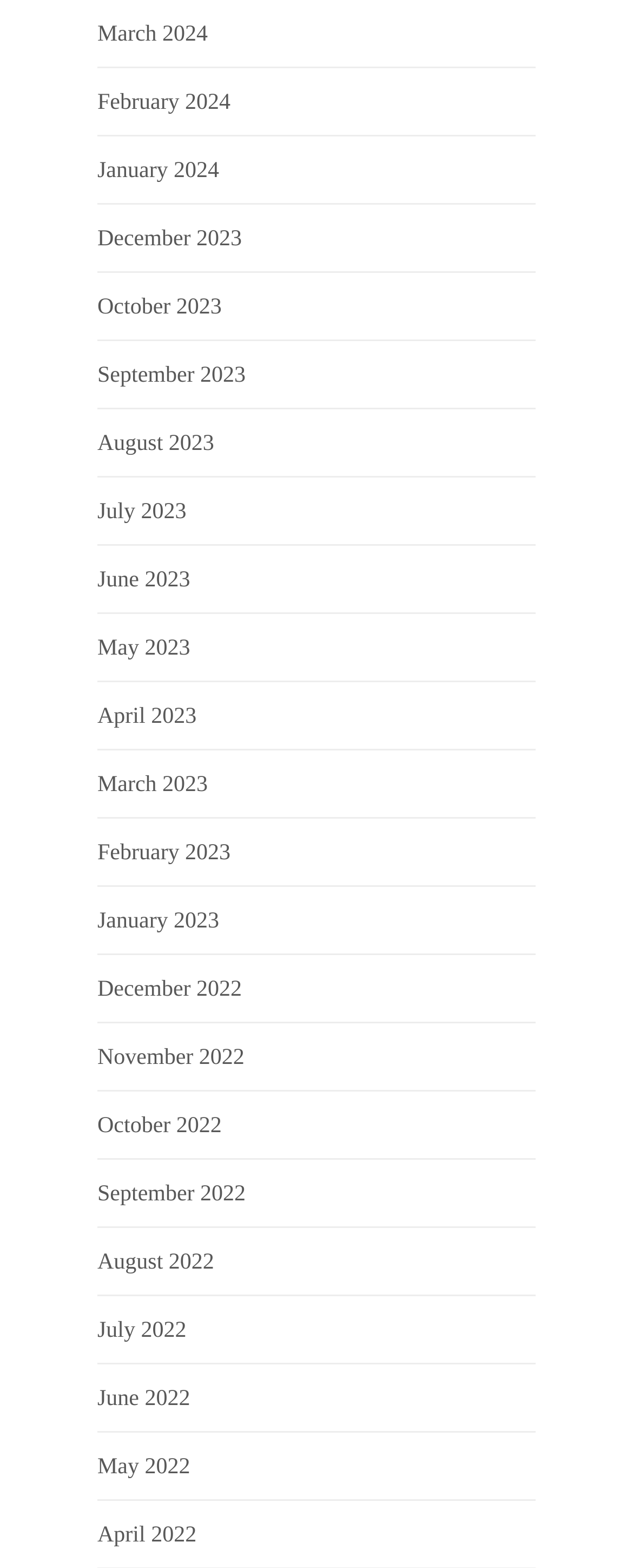Specify the bounding box coordinates (top-left x, top-left y, bottom-right x, bottom-right y) of the UI element in the screenshot that matches this description: December 2017

None